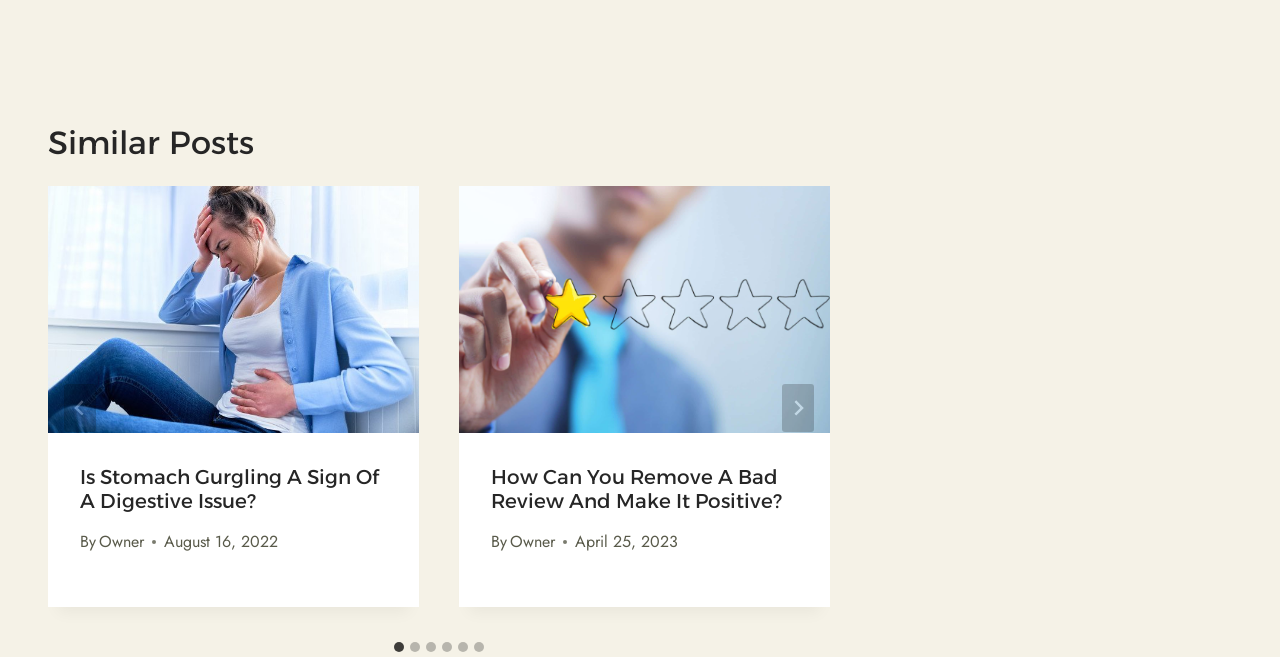Locate the bounding box coordinates of the UI element described by: "Lionel Messi". Provide the coordinates as four float numbers between 0 and 1, formatted as [left, top, right, bottom].

[0.72, 0.431, 0.784, 0.466]